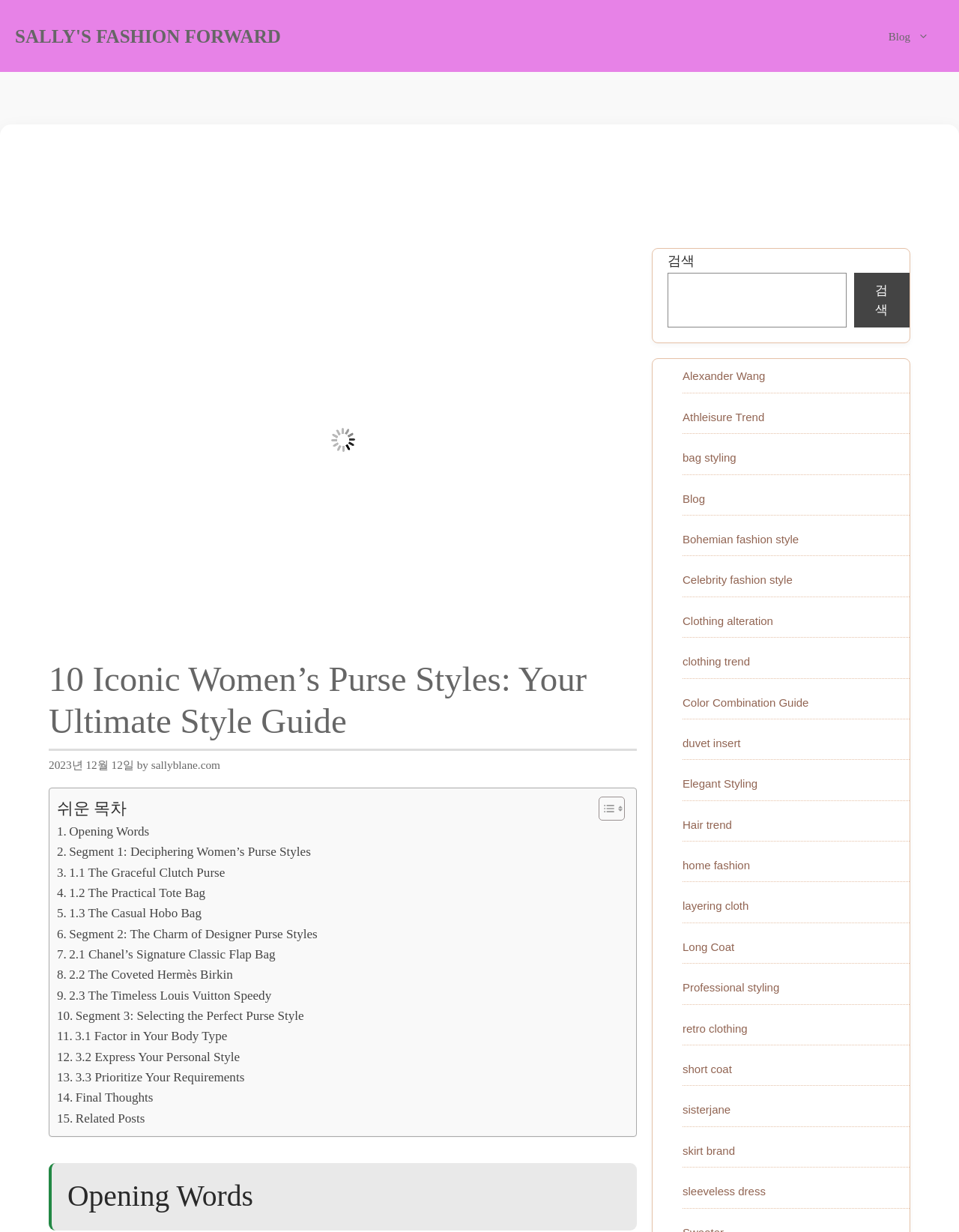Show me the bounding box coordinates of the clickable region to achieve the task as per the instruction: "Read the '10 Iconic Women’s Purse Styles: Your Ultimate Style Guide' article".

[0.051, 0.534, 0.664, 0.61]